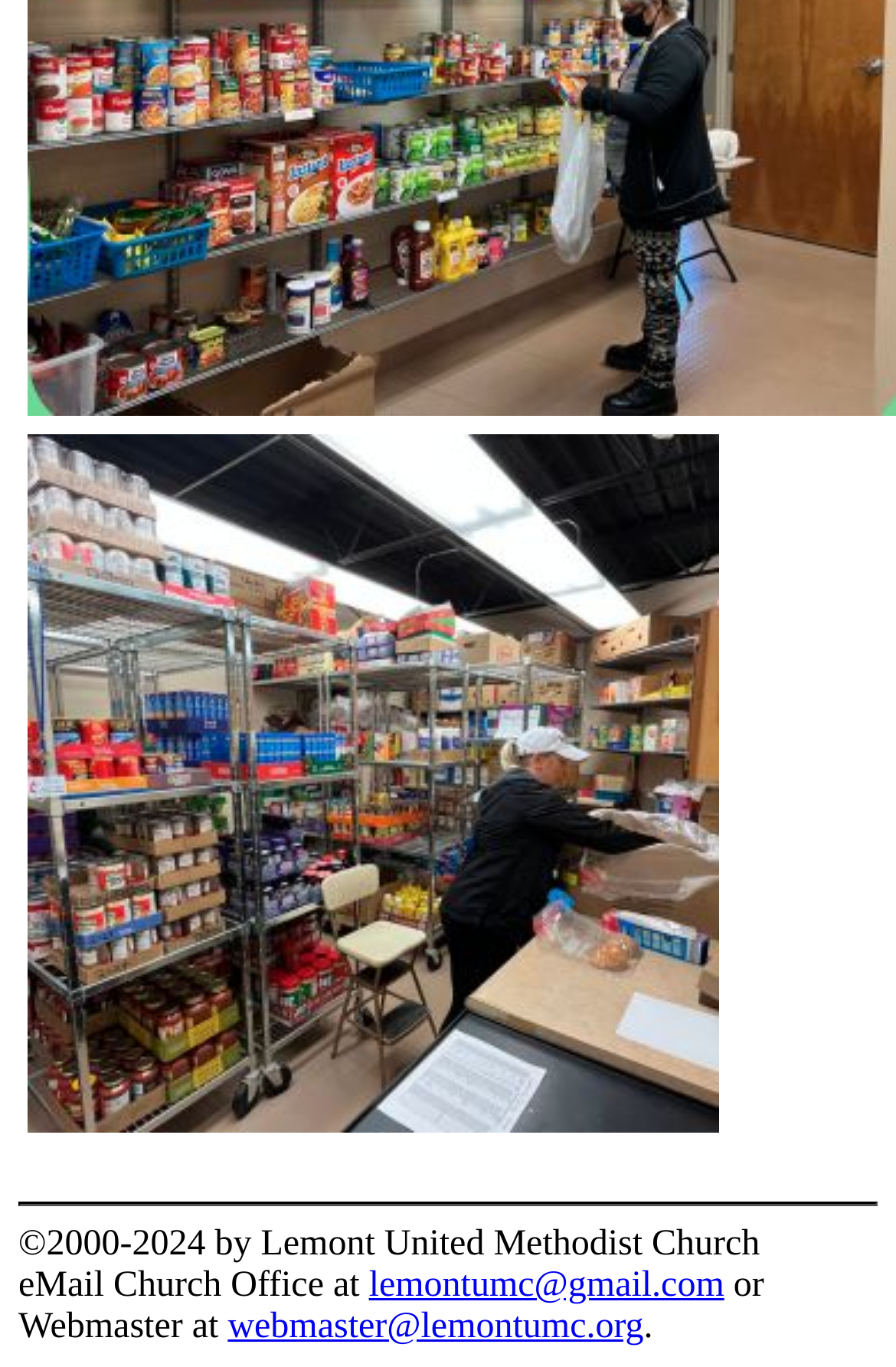Answer the following inquiry with a single word or phrase:
How many email addresses are provided?

2